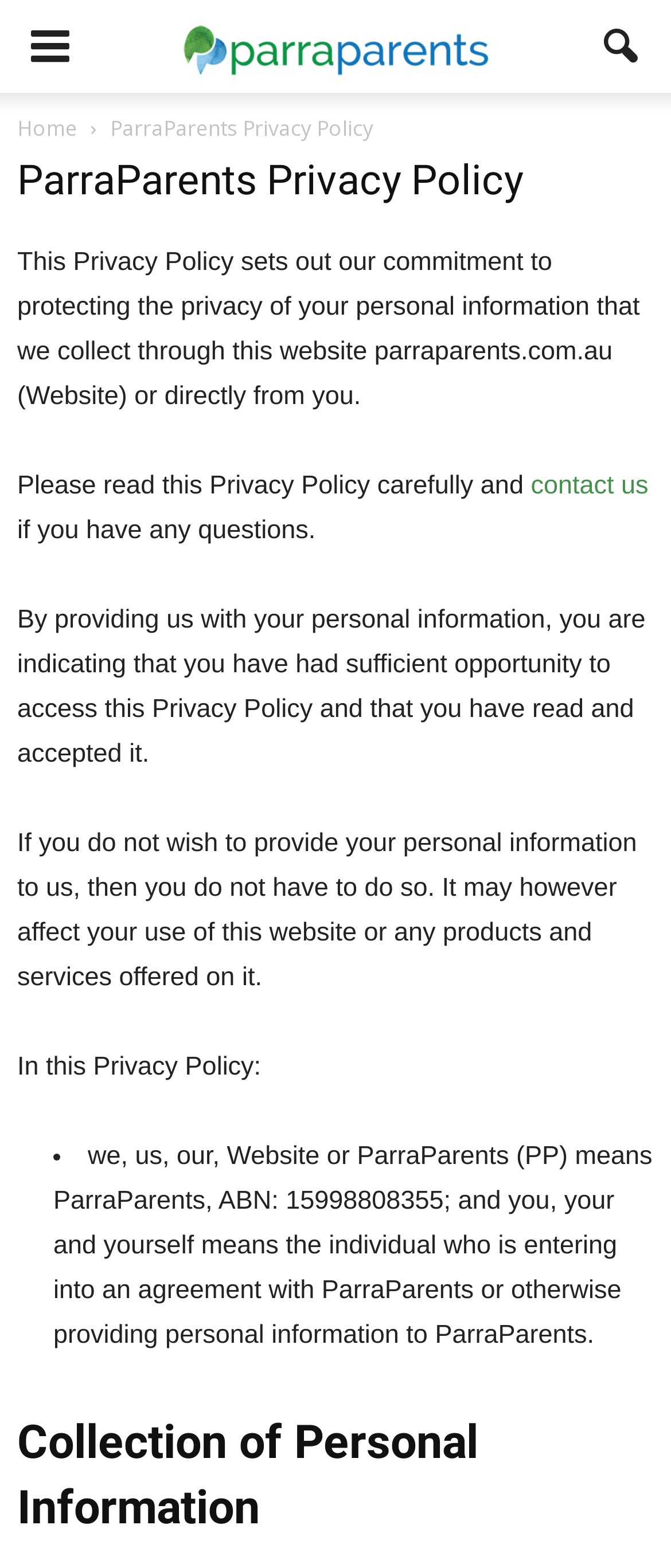What does 'PP' stand for?
Examine the image closely and answer the question with as much detail as possible.

The abbreviation 'PP' is defined in the list of definitions in the policy, where it is stated that 'ParraParents (PP) means ParraParents, ABN: 15998808355'.